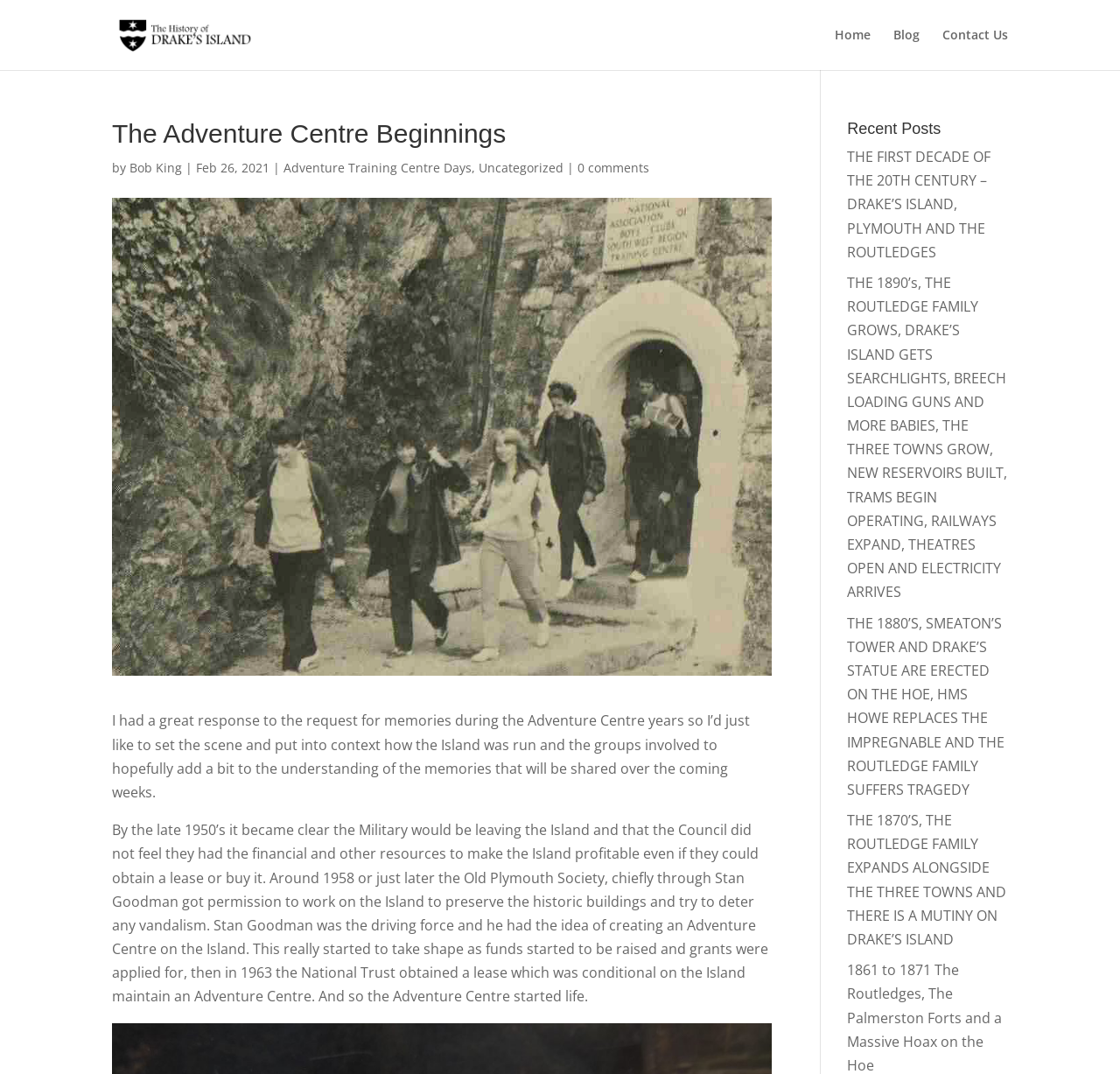Describe every aspect of the webpage in a detailed manner.

The webpage is about the history of Drakes Island, specifically the beginnings of the Adventure Centre. At the top, there is a navigation menu with links to "Home", "Blog", and "Contact Us" on the right side. Below the navigation menu, there is a search bar that spans almost the entire width of the page.

The main content of the page is divided into two sections. The first section has a heading "The Adventure Centre Beginnings" and features an image related to the topic. Below the image, there is a paragraph of text that provides context for the memories shared on the page. The text is written by Bob King and dated February 26, 2021.

The second section has a heading "Recent Posts" and lists four links to recent blog posts, each with a descriptive title related to the history of Drakes Island. These links are arranged vertically, with the most recent post at the top.

Throughout the page, there are several images and links that provide additional information and context about the history of Drakes Island and the Adventure Centre.